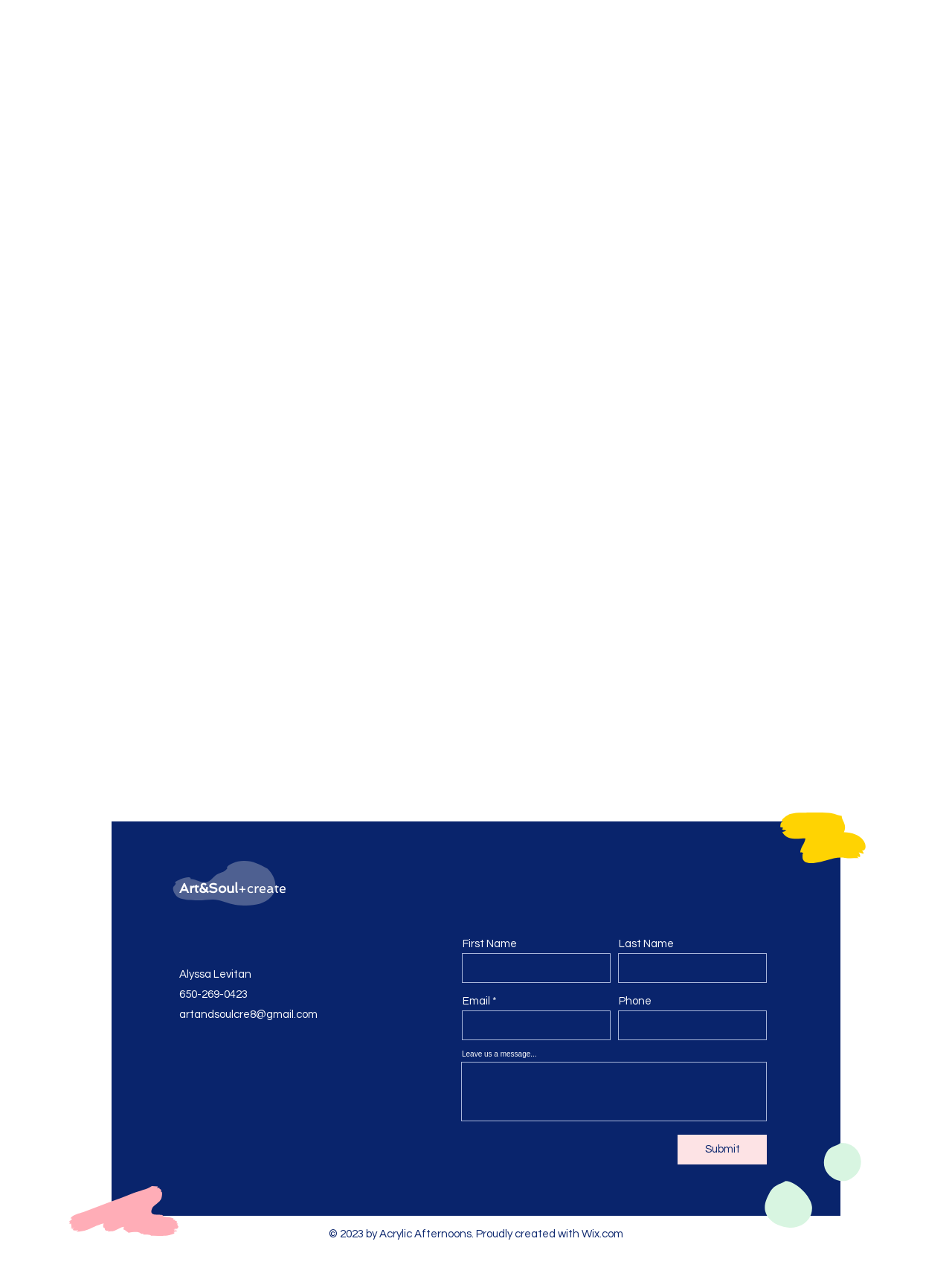Can you specify the bounding box coordinates of the area that needs to be clicked to fulfill the following instruction: "Click the 'Art&Soul' link"?

[0.188, 0.685, 0.25, 0.697]